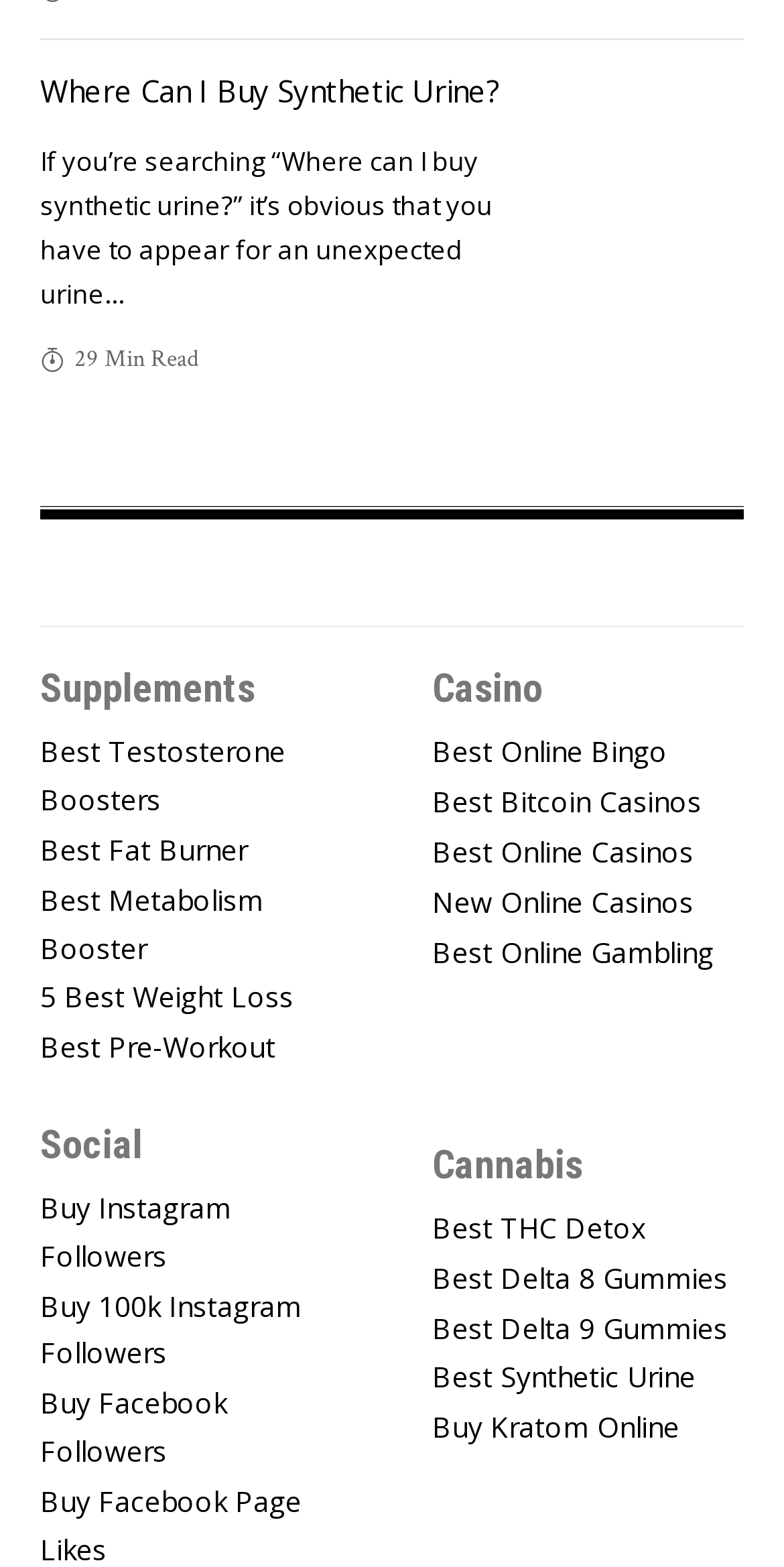Please identify the bounding box coordinates of the element's region that needs to be clicked to fulfill the following instruction: "Learn about 'Best Synthetic Urine'". The bounding box coordinates should consist of four float numbers between 0 and 1, i.e., [left, top, right, bottom].

[0.551, 0.858, 0.949, 0.901]